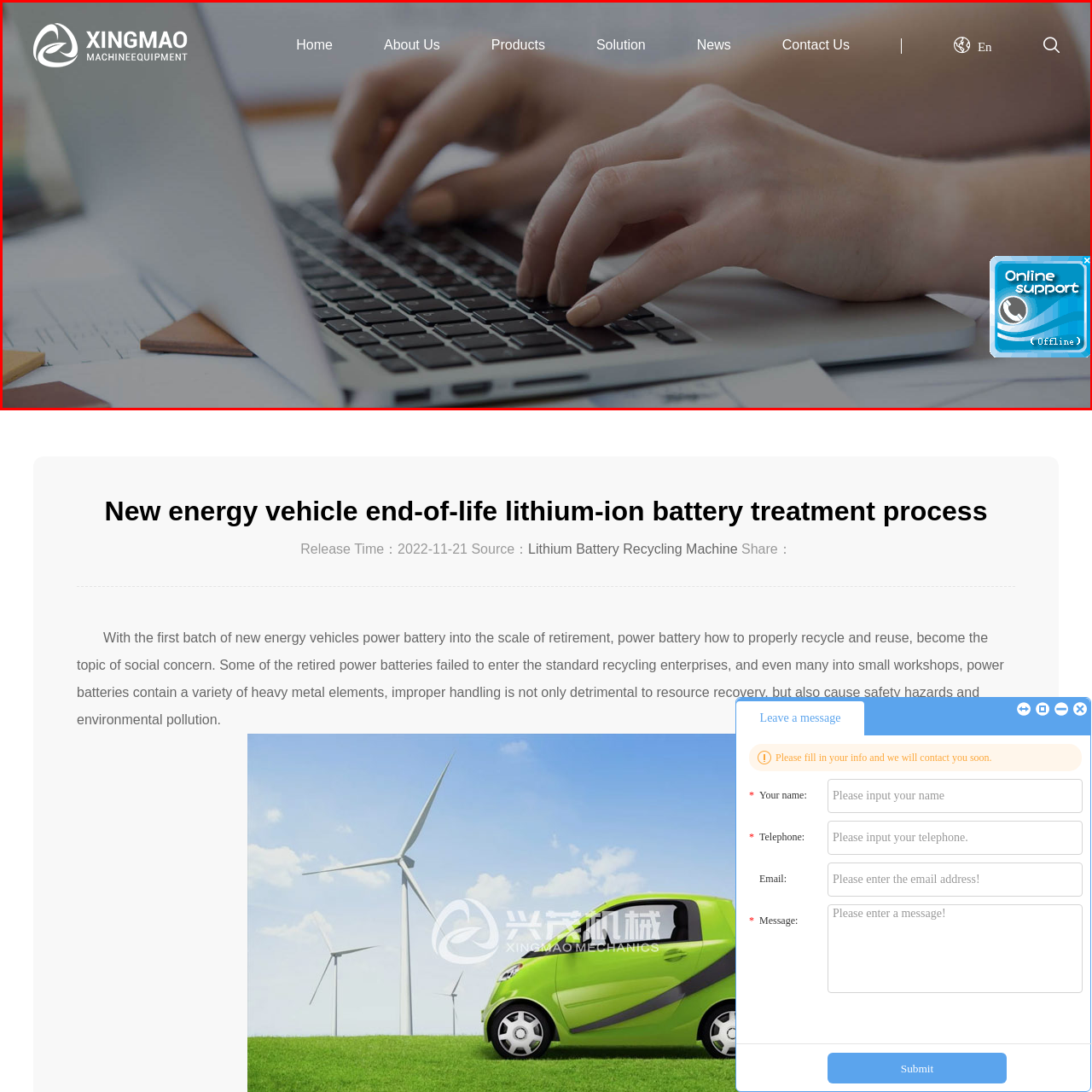Study the image enclosed in red and provide a single-word or short-phrase answer: What is visible in the bottom right corner?

Chat support feature